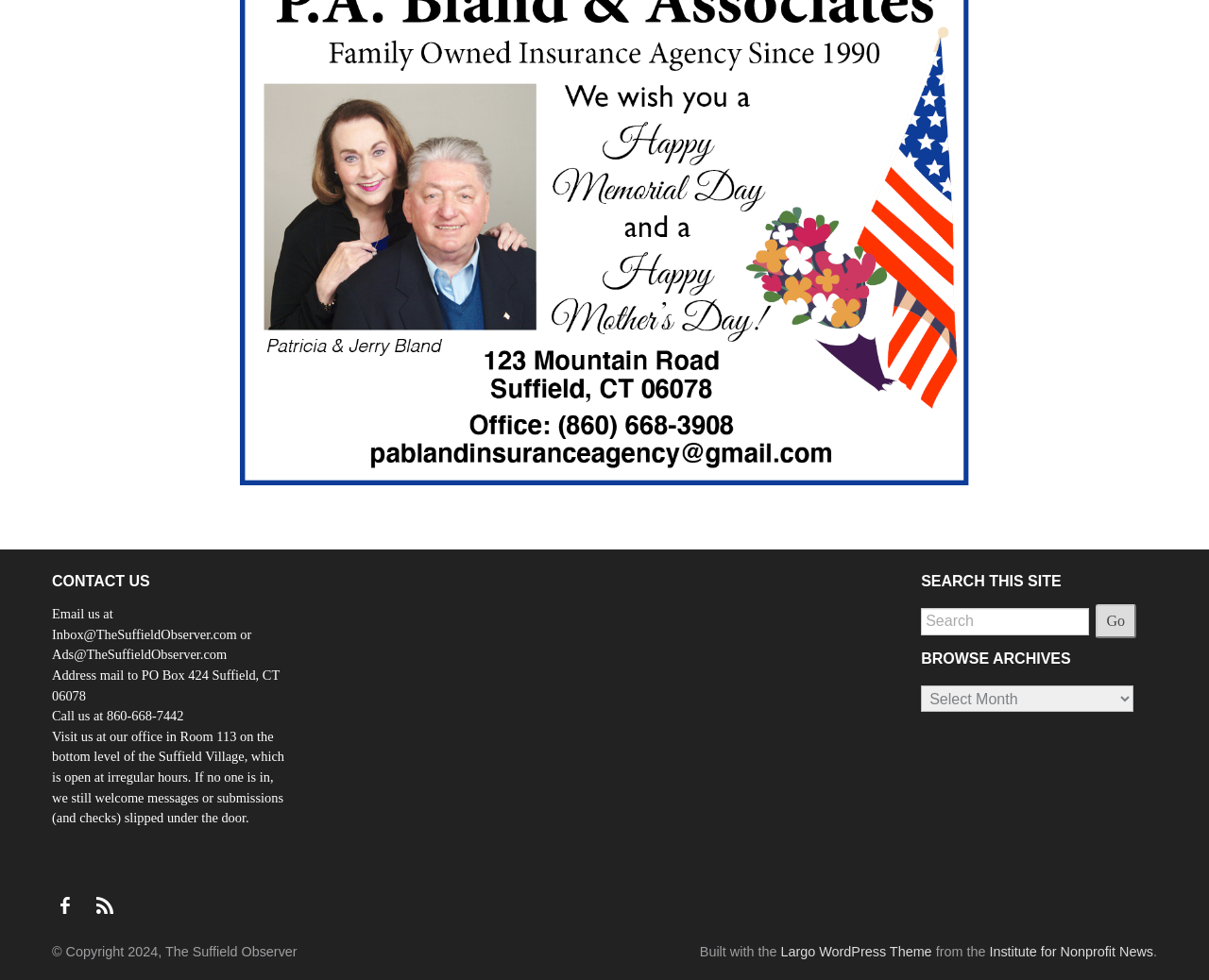Provide the bounding box coordinates of the HTML element this sentence describes: "parent_node: Go name="s" placeholder="Search"". The bounding box coordinates consist of four float numbers between 0 and 1, i.e., [left, top, right, bottom].

[0.762, 0.62, 0.9, 0.648]